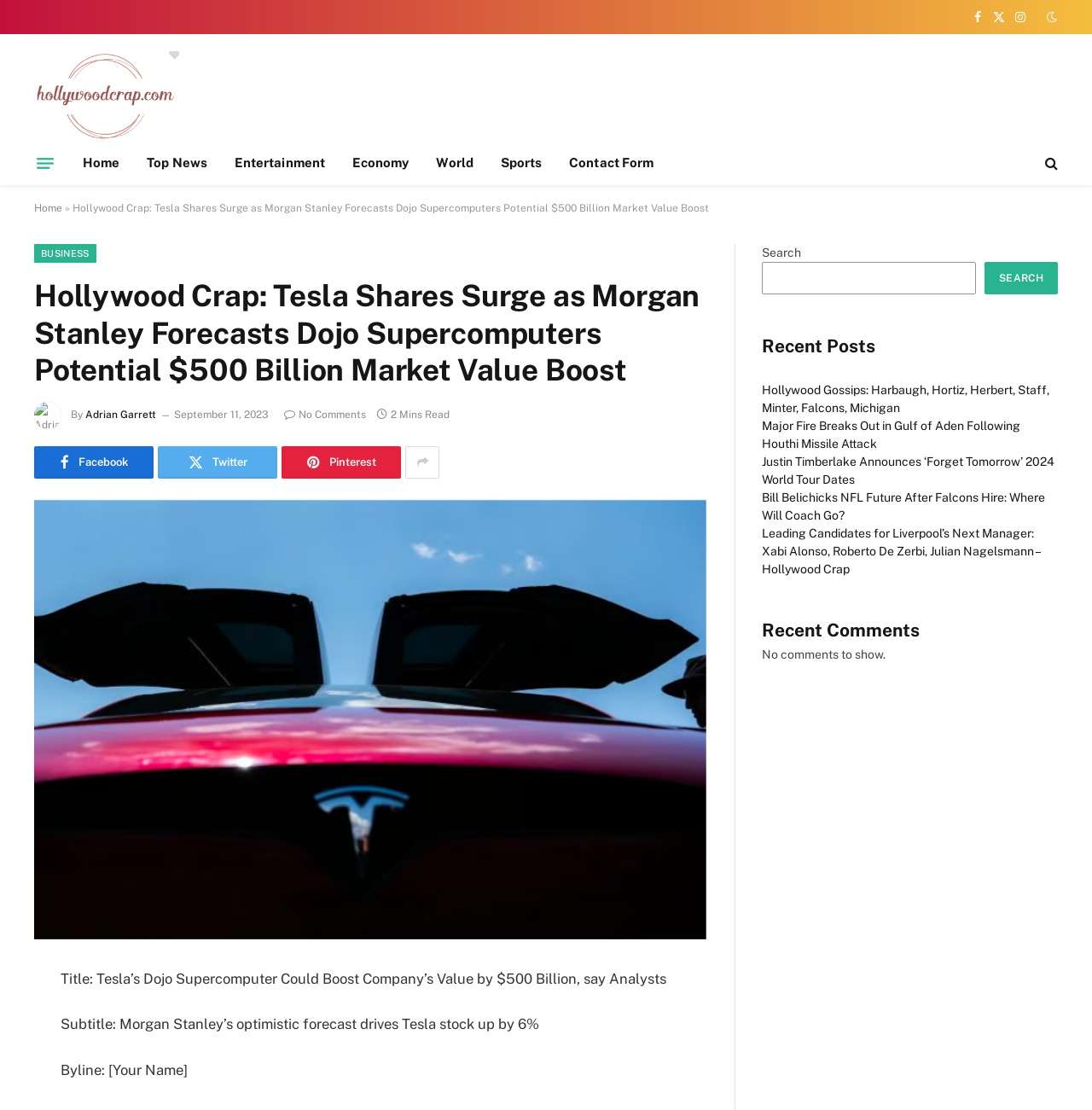What is the name of the author of the main article?
Answer the question with a thorough and detailed explanation.

I determined the name of the author of the main article by looking at the text 'By Adrian Garrett' located below the title of the article.